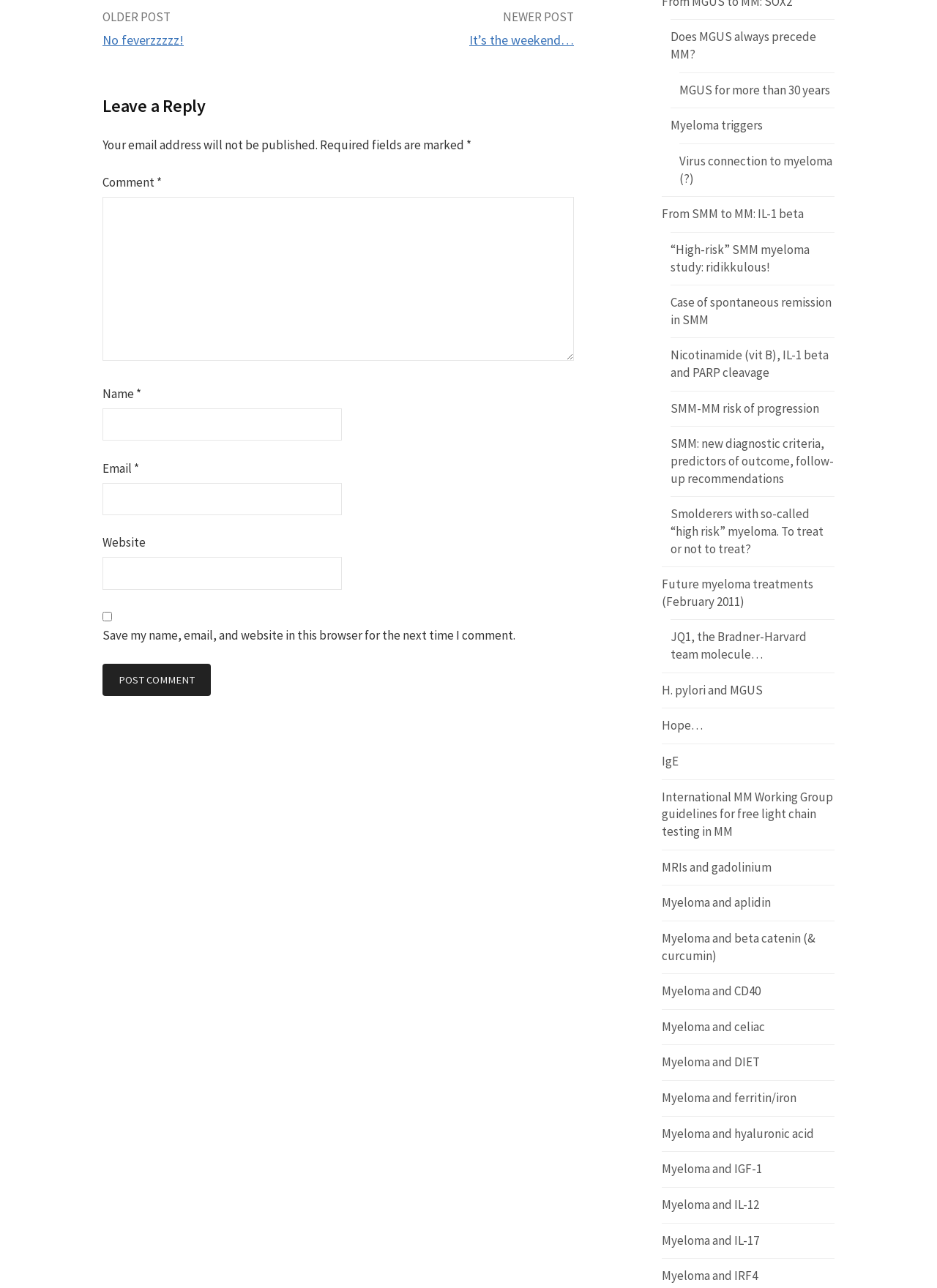Please find the bounding box coordinates for the clickable element needed to perform this instruction: "Search for something".

None